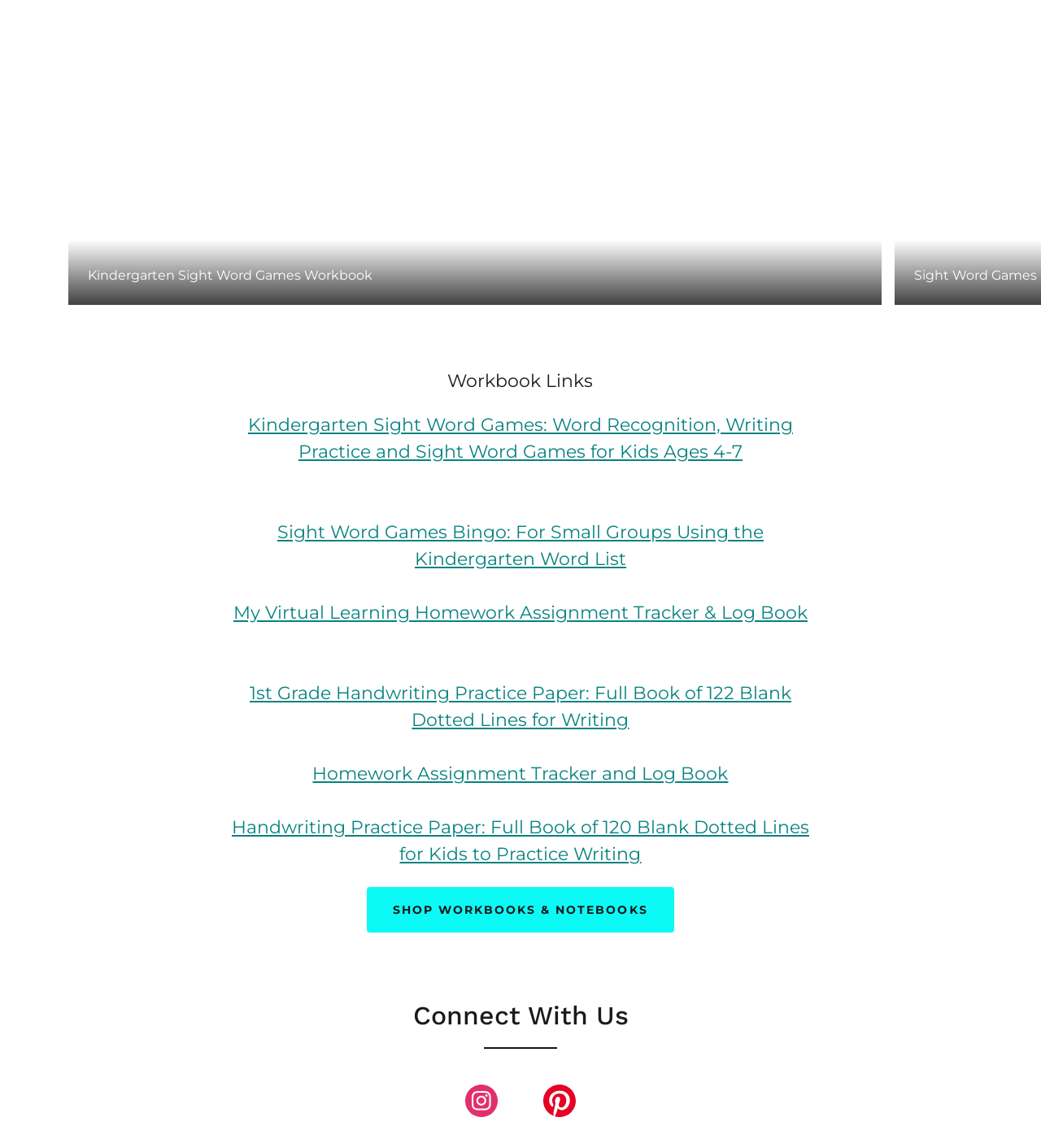What is the last link under 'Workbook Links'?
Please use the image to provide a one-word or short phrase answer.

Homework Assignment Tracker and Log Book